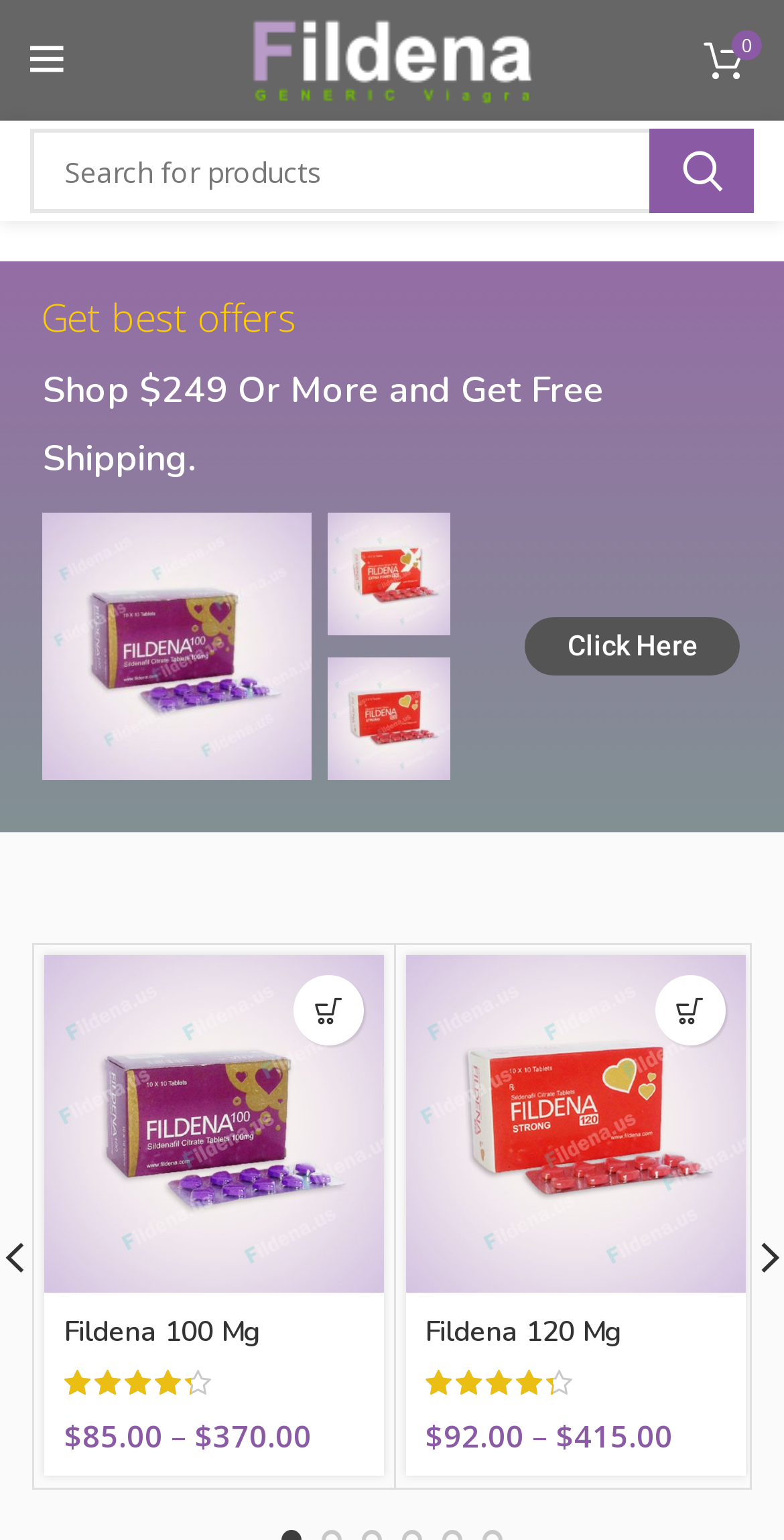Please provide a one-word or short phrase answer to the question:
How many different dosages of Fildena are available?

3